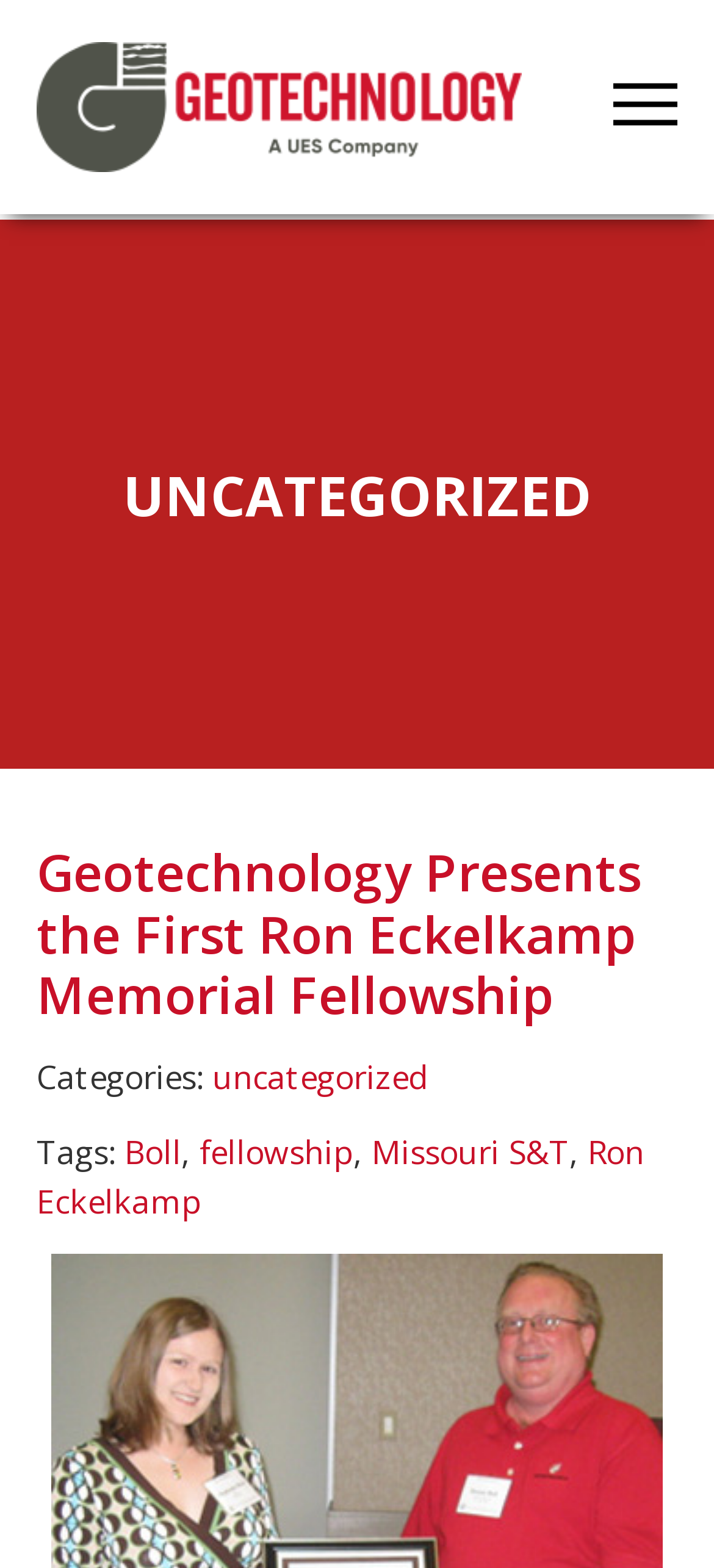Answer succinctly with a single word or phrase:
What is the name of the fellowship presented by Geotechnology?

Ron Eckelkamp Memorial Fellowship